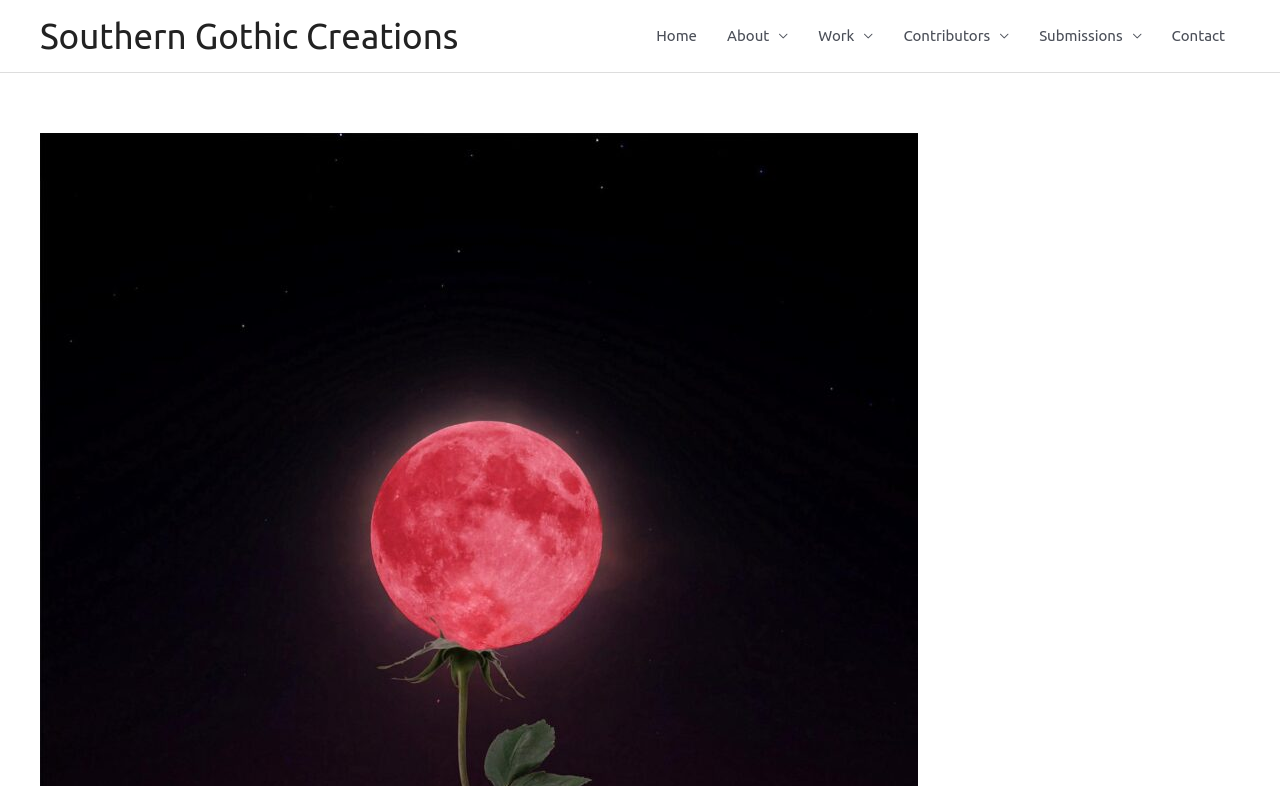What is the last navigation link?
Please describe in detail the information shown in the image to answer the question.

The last navigation link can be determined by looking at the navigation element with the description 'Site Navigation' and finding the last link element, which has the text 'Contact'.